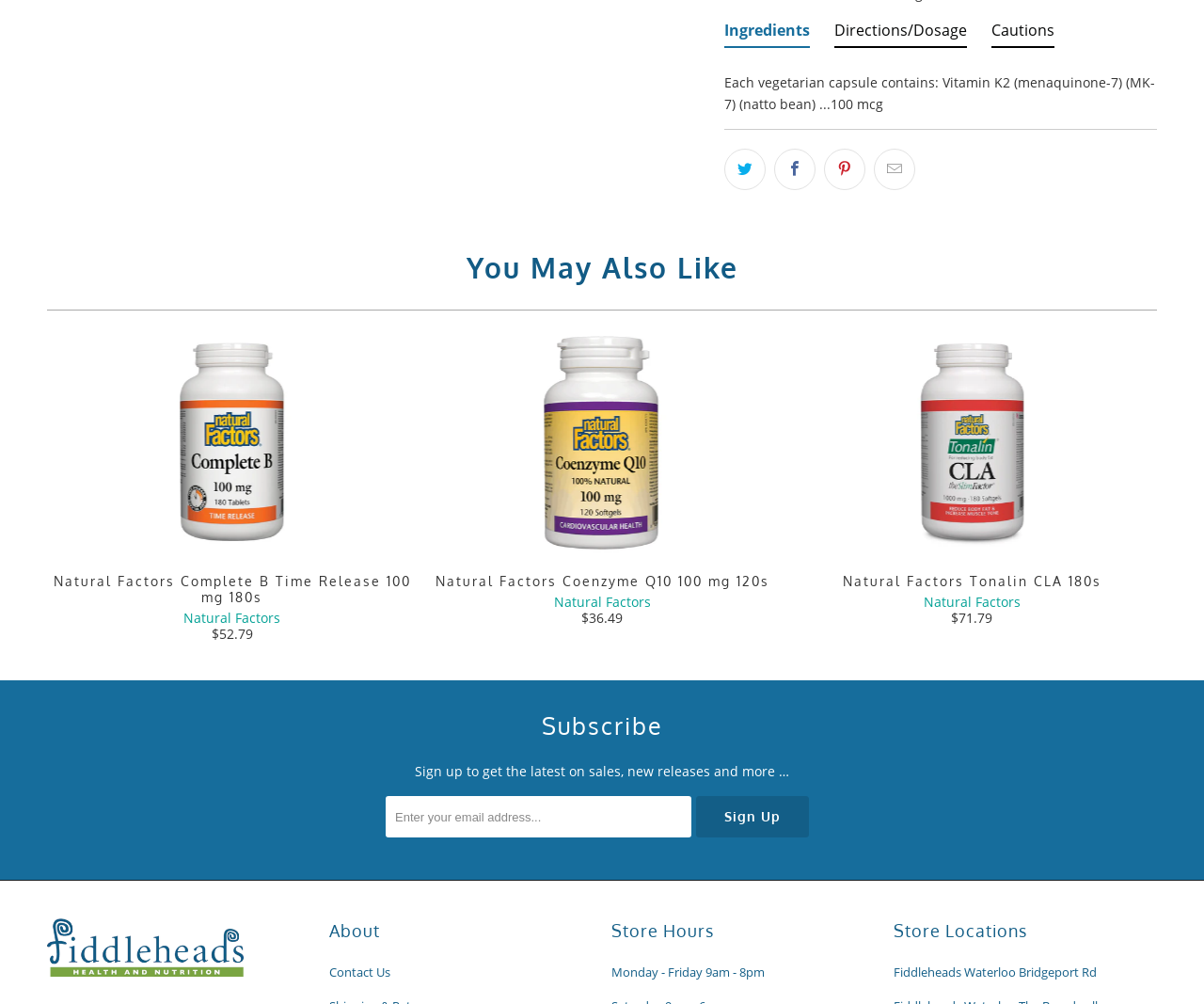Determine the bounding box coordinates for the HTML element described here: "Ingredients".

[0.602, 0.02, 0.673, 0.048]